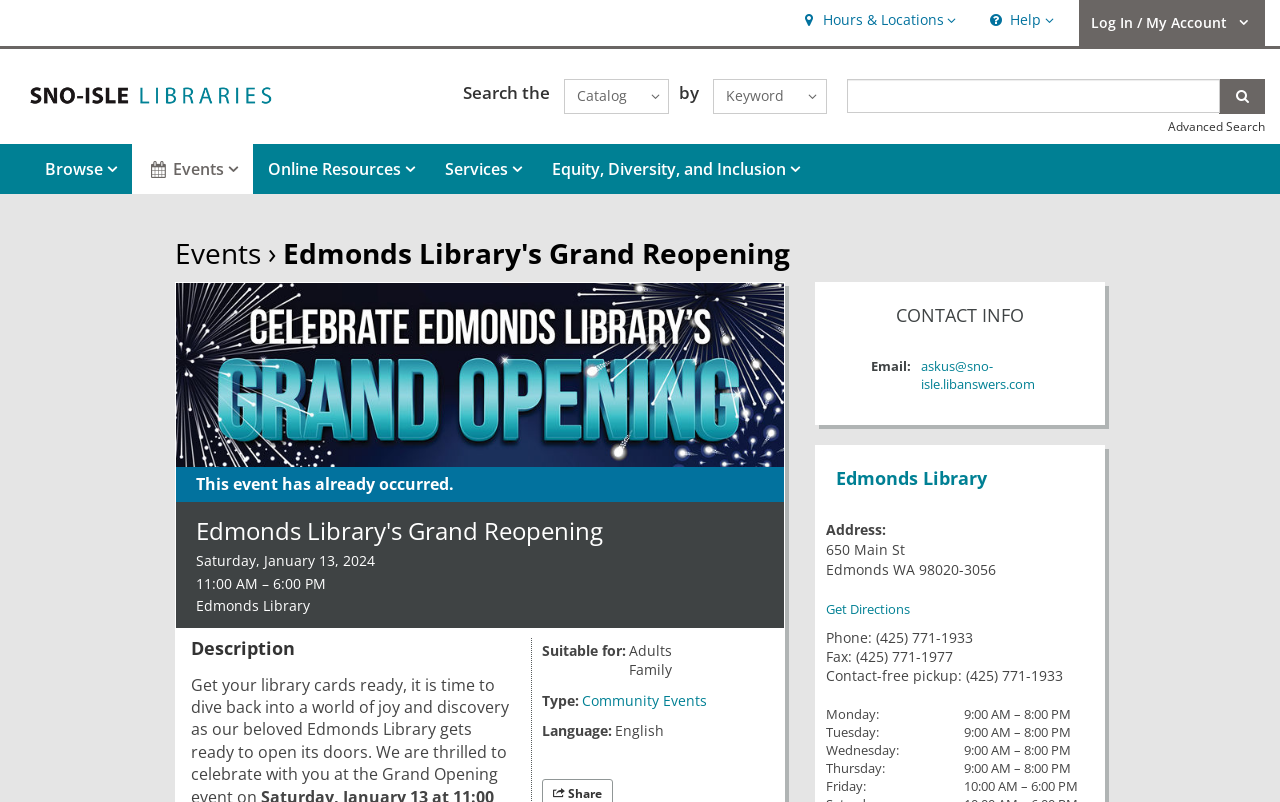Pinpoint the bounding box coordinates of the element that must be clicked to accomplish the following instruction: "Check out 'Slot Gacor 2023 Pragmatic Play Terbaru'". The coordinates should be in the format of four float numbers between 0 and 1, i.e., [left, top, right, bottom].

None